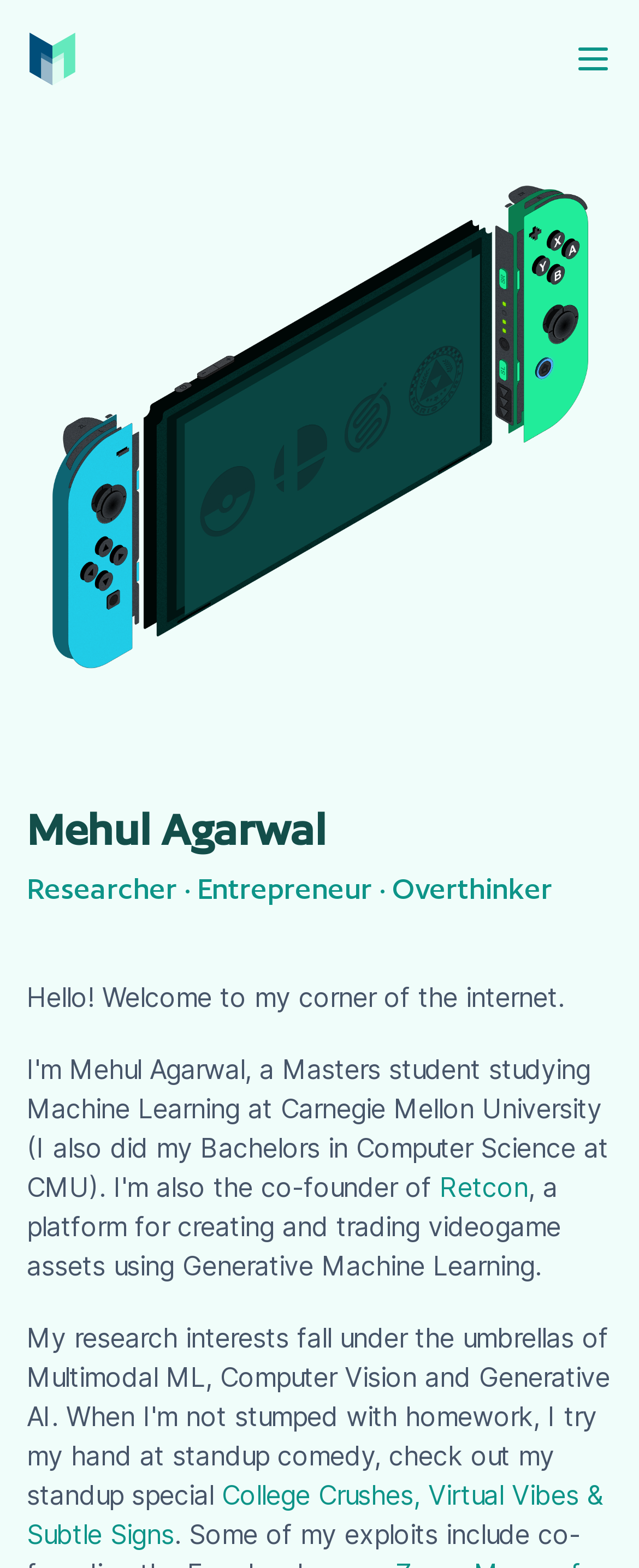What is the greeting message on the webpage?
Carefully examine the image and provide a detailed answer to the question.

The webpage contains a greeting message 'Hello! Welcome to my corner of the internet.' which is a static text element.